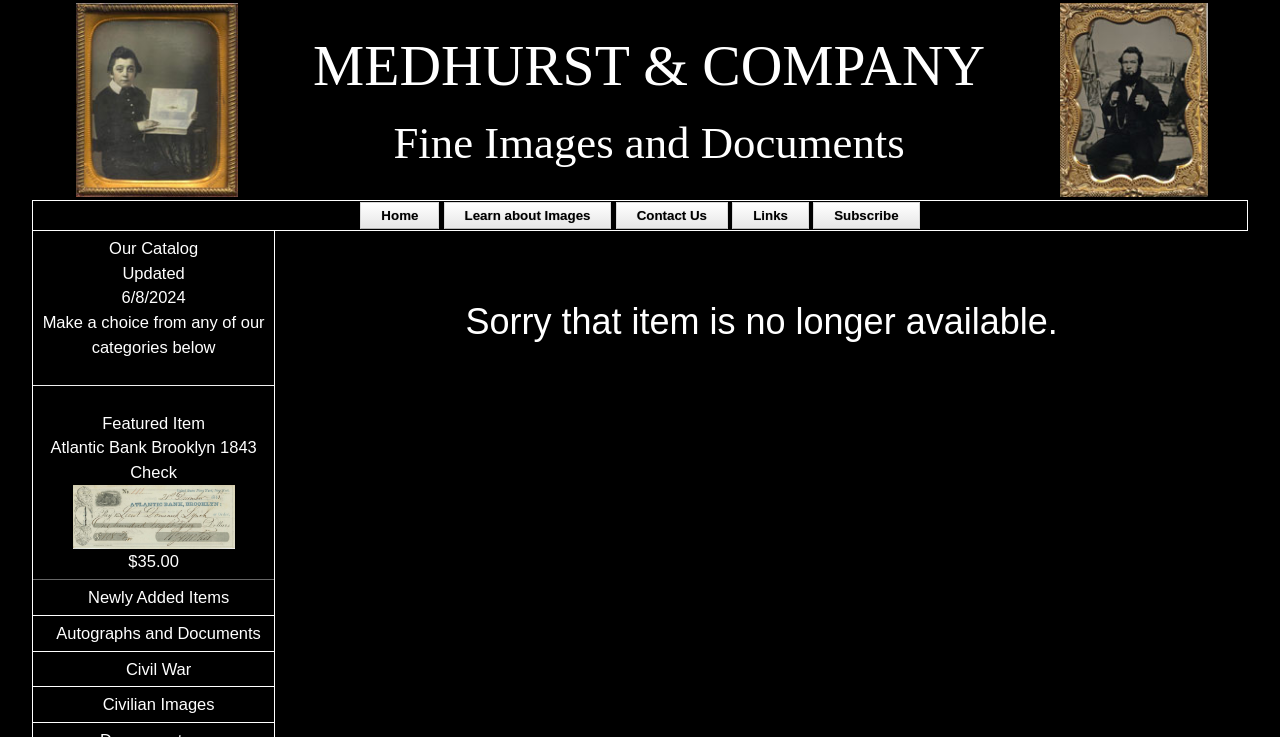What is the date of the last update?
Could you answer the question with a detailed and thorough explanation?

The date of the last update can be found below the 'Our Catalog' heading, where it is written 'Updated 6/8/2024'.